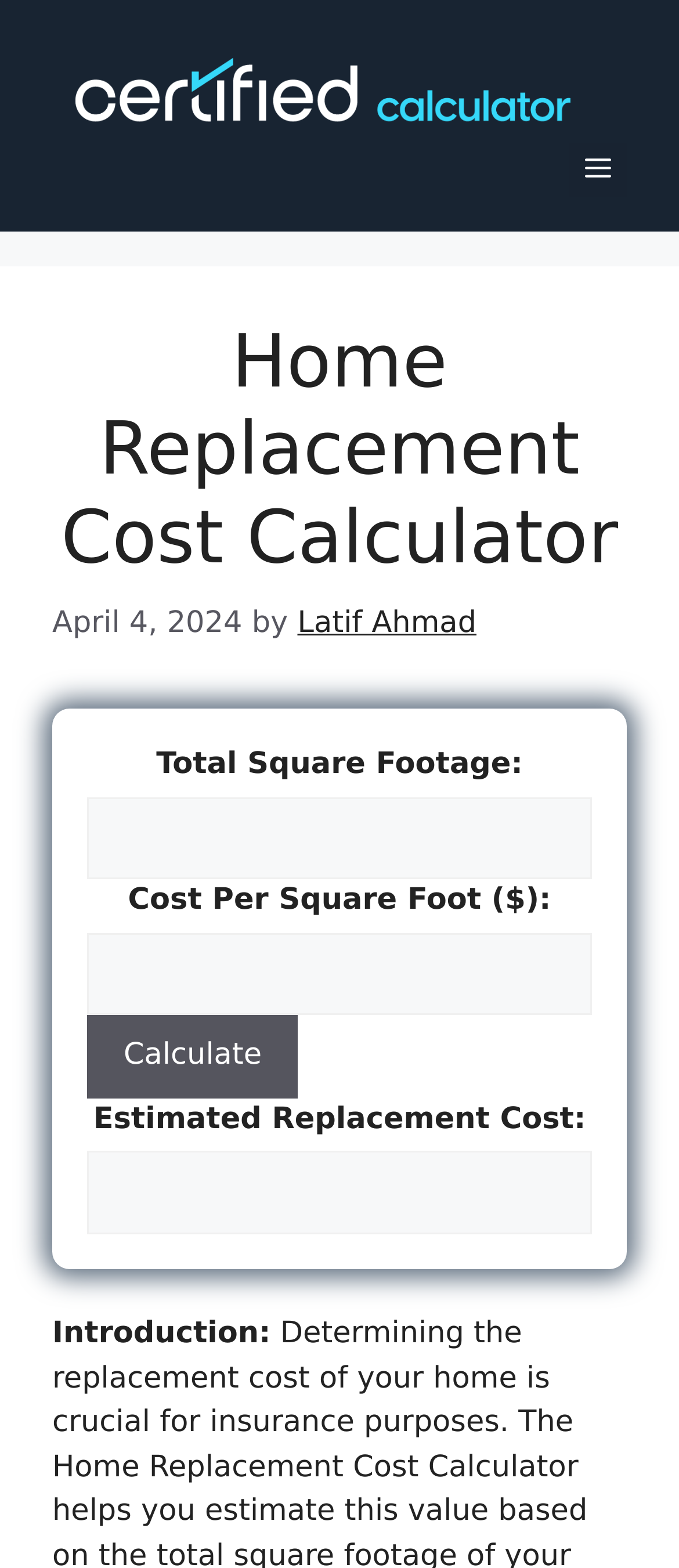Please respond to the question using a single word or phrase:
What is the current date?

April 4, 2024